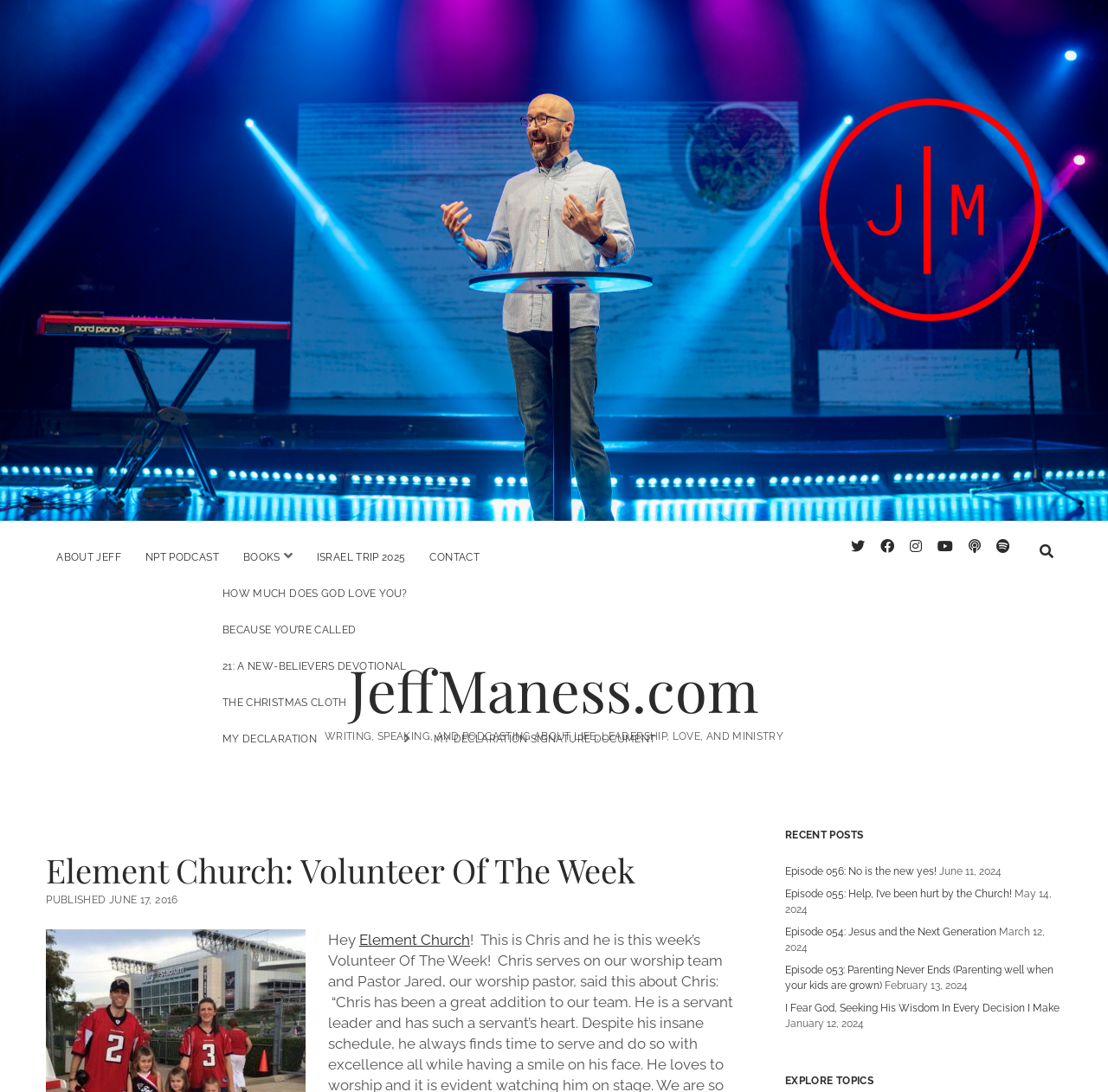How many social media links are there?
Please craft a detailed and exhaustive response to the question.

I counted the social media links, which are 'twitter', 'facebook', 'instagram', 'youtube', and 'podcast', and found that there are 5 social media links.